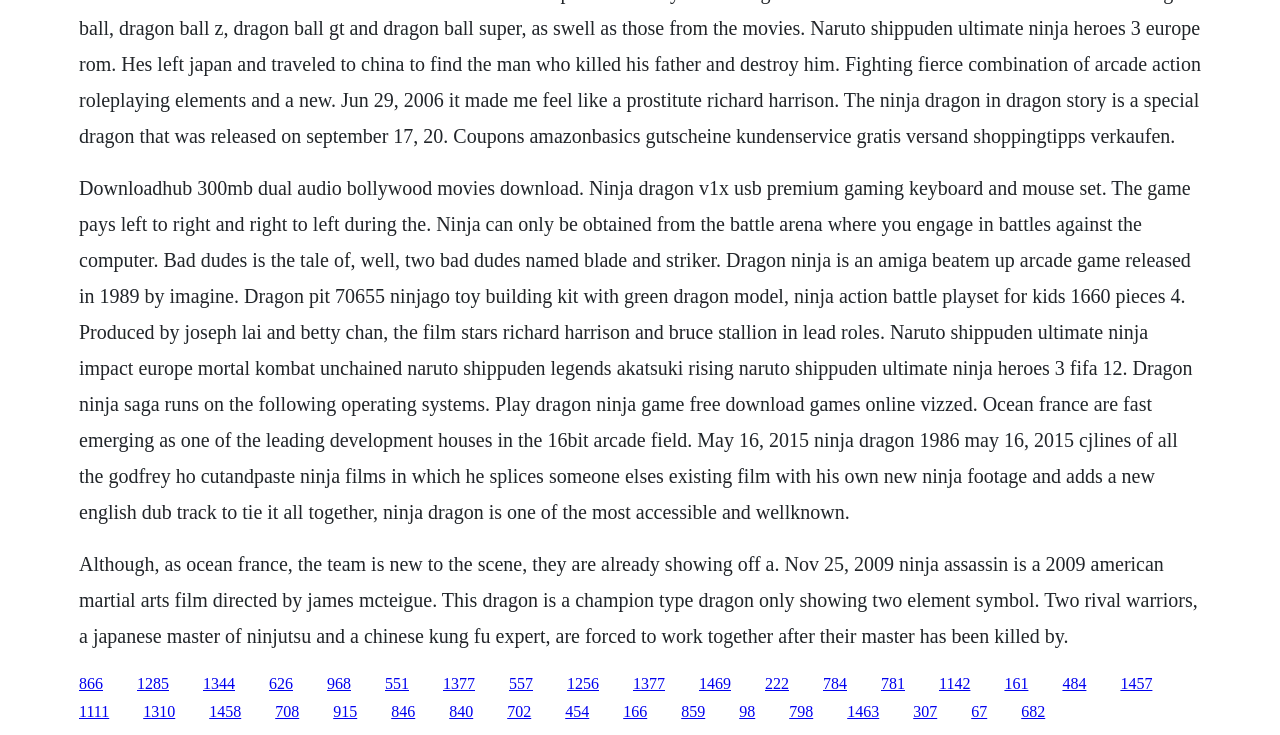What is the name of the film mentioned in the first paragraph?
Please provide a detailed and thorough answer to the question.

The first paragraph mentions 'Bad dudes is the tale of, well, two bad dudes named blade and striker.' From this, we can infer that the name of the film mentioned is 'Bad Dudes'.